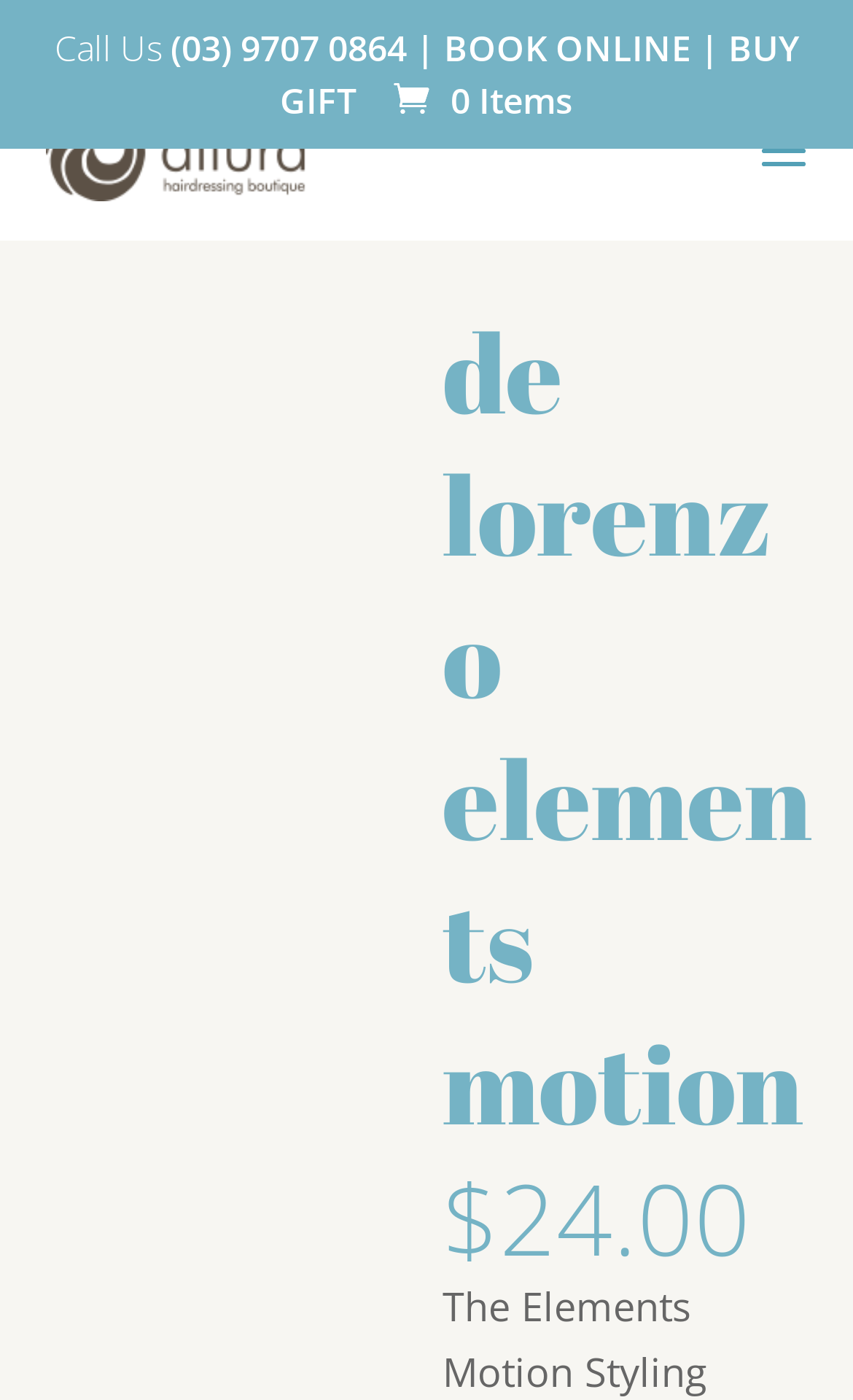Based on the image, please respond to the question with as much detail as possible:
What is the phone number to call?

I found the phone number by looking at the top section of the webpage, where there is a 'Call Us' text, followed by the phone number (03) 9707 0864.